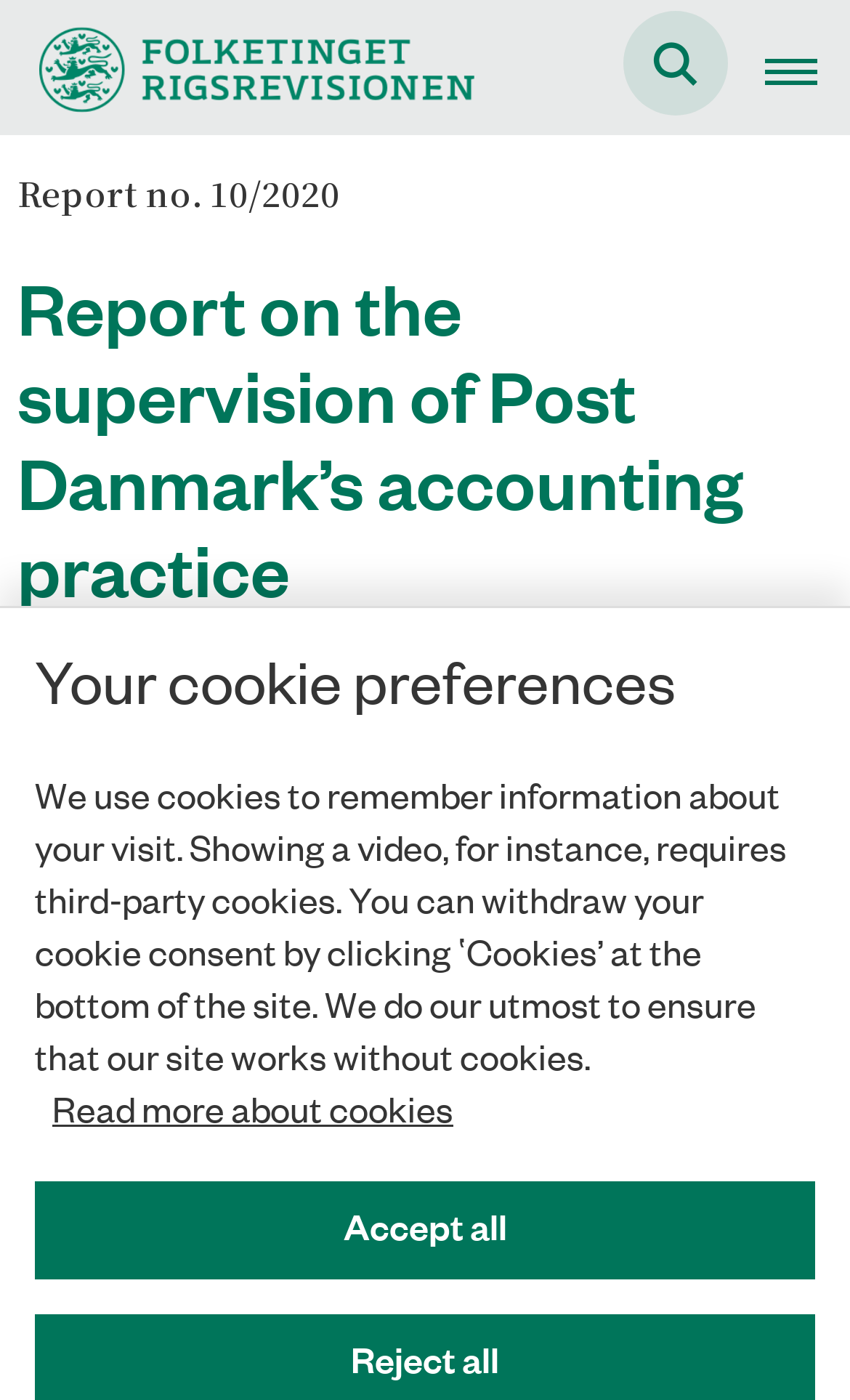What is the purpose of the study?
Refer to the image and provide a detailed answer to the question.

I found the purpose of the study by reading the static text element with the bounding box coordinates [0.021, 0.58, 0.956, 0.913], which contains a description of the study's purpose.